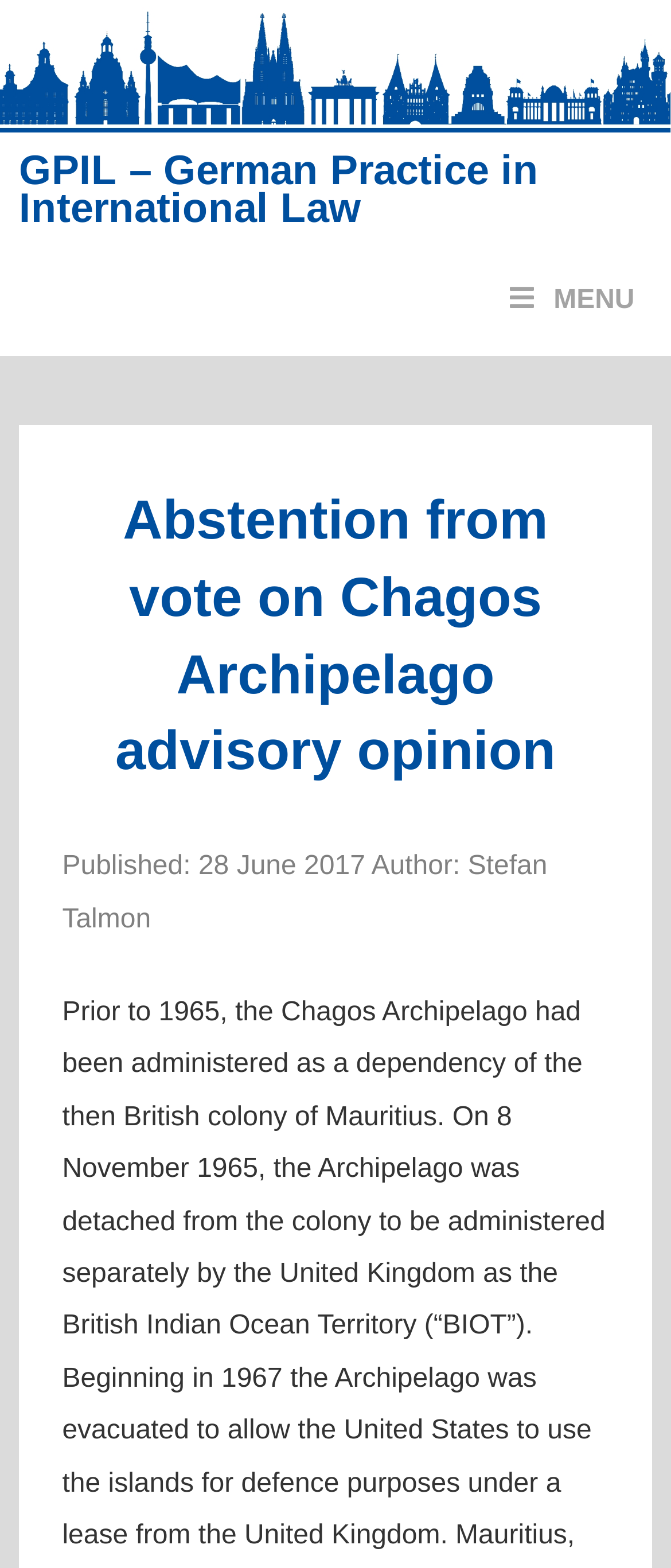Answer the question in a single word or phrase:
Who is the author of the article?

Stefan Talmon